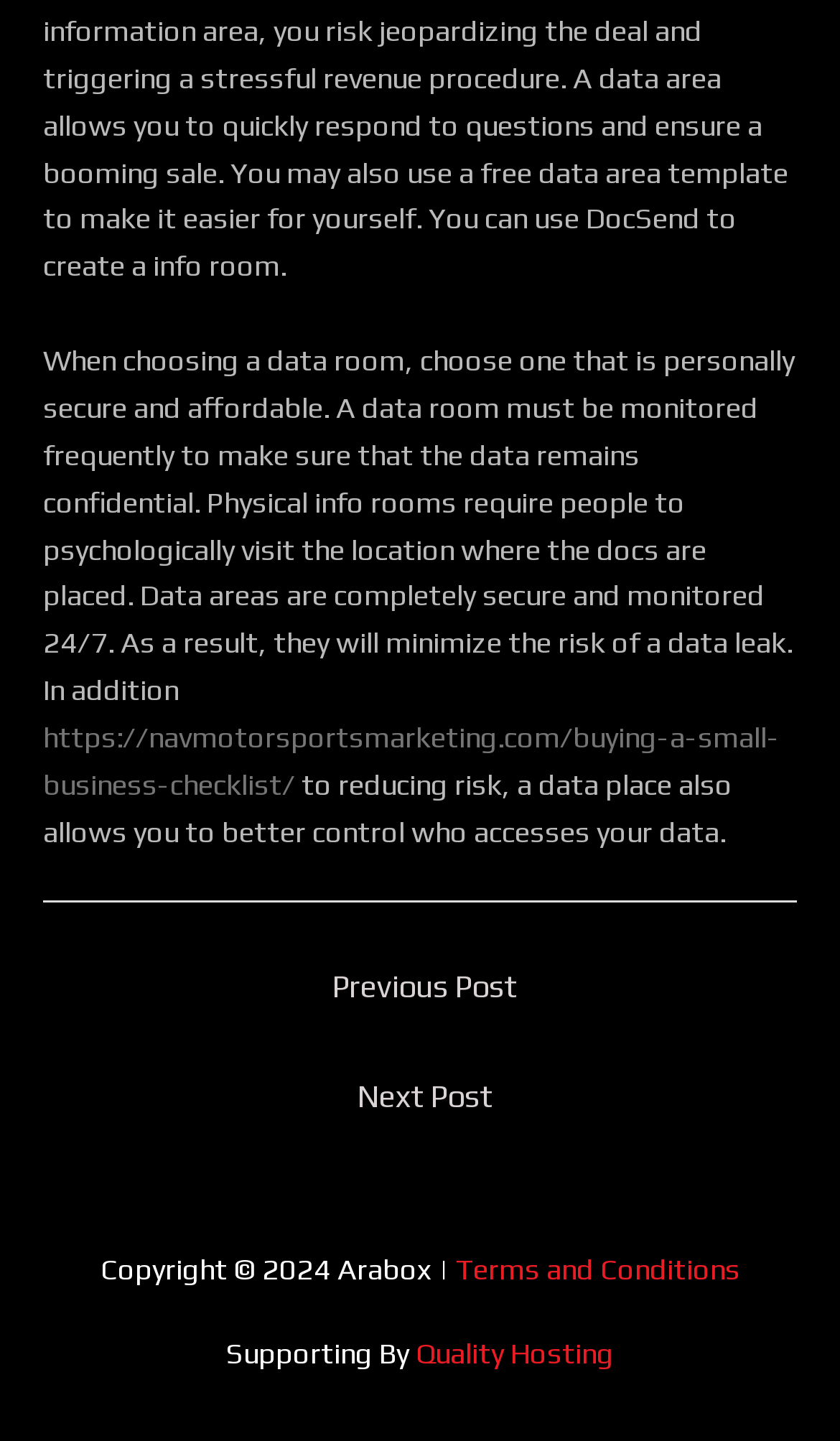What is the main topic of the text?
Give a detailed explanation using the information visible in the image.

The main topic of the text is about data rooms, which is evident from the first sentence 'When choosing a data room, choose one that is personally secure and affordable.'